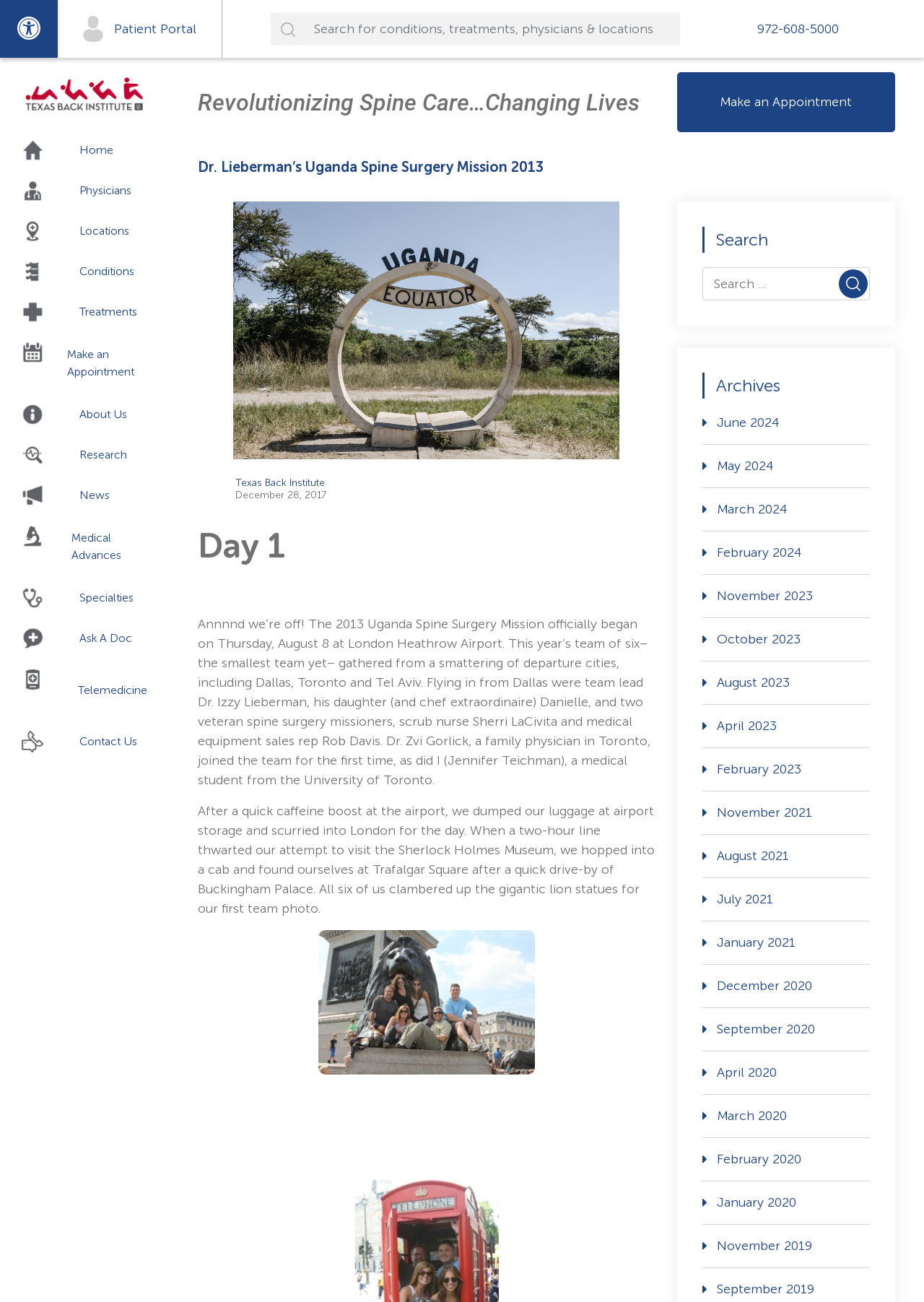Show the bounding box coordinates for the HTML element described as: "Locations".

[0.0, 0.164, 0.182, 0.191]